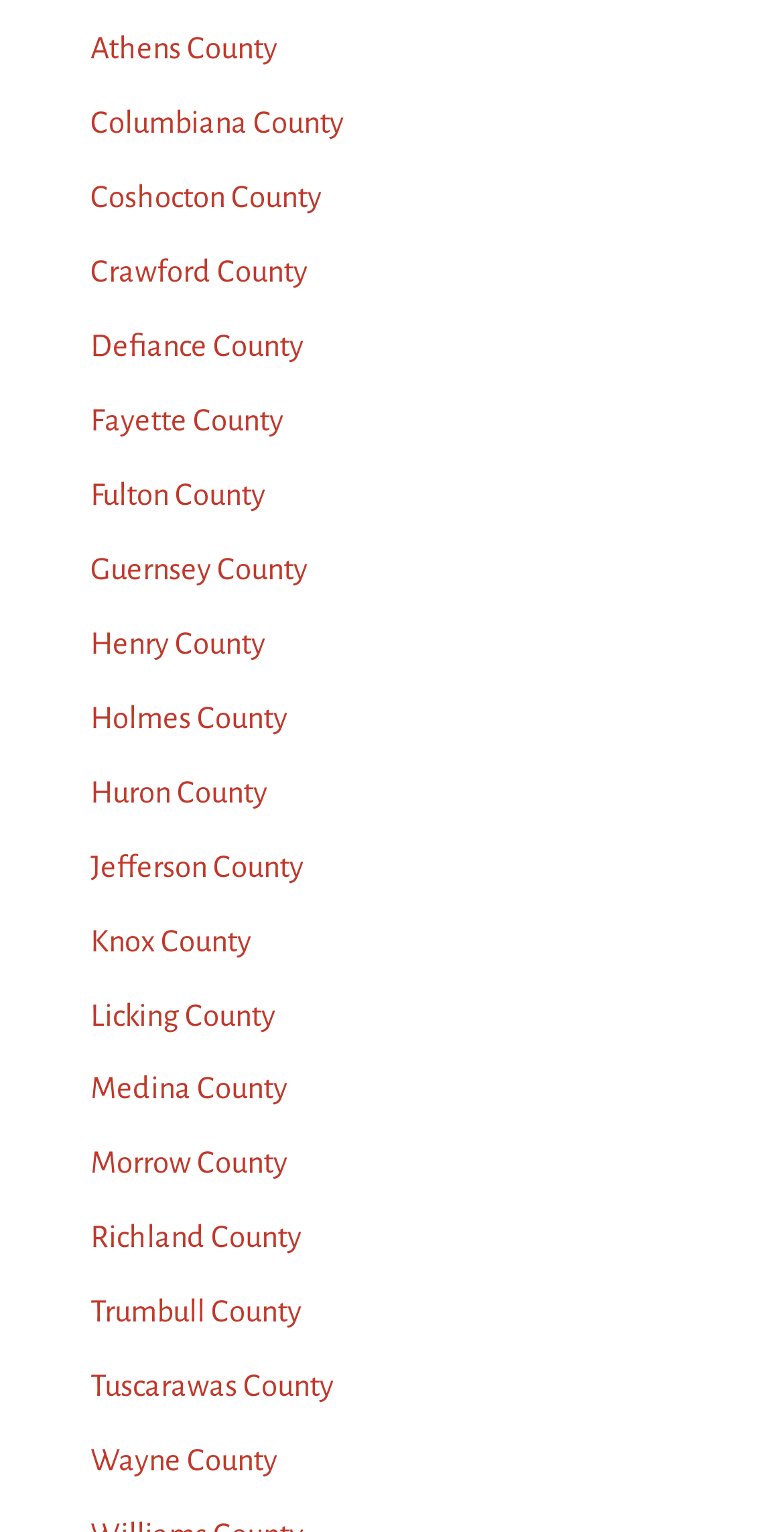Is Jefferson County listed above Knox County?
Answer the question with detailed information derived from the image.

By analyzing the bounding box coordinates, I can determine the vertical positions of the links. Jefferson County has a y1 coordinate of 0.555, while Knox County has a y1 coordinate of 0.603. Since 0.555 is less than 0.603, Jefferson County is listed above Knox County.